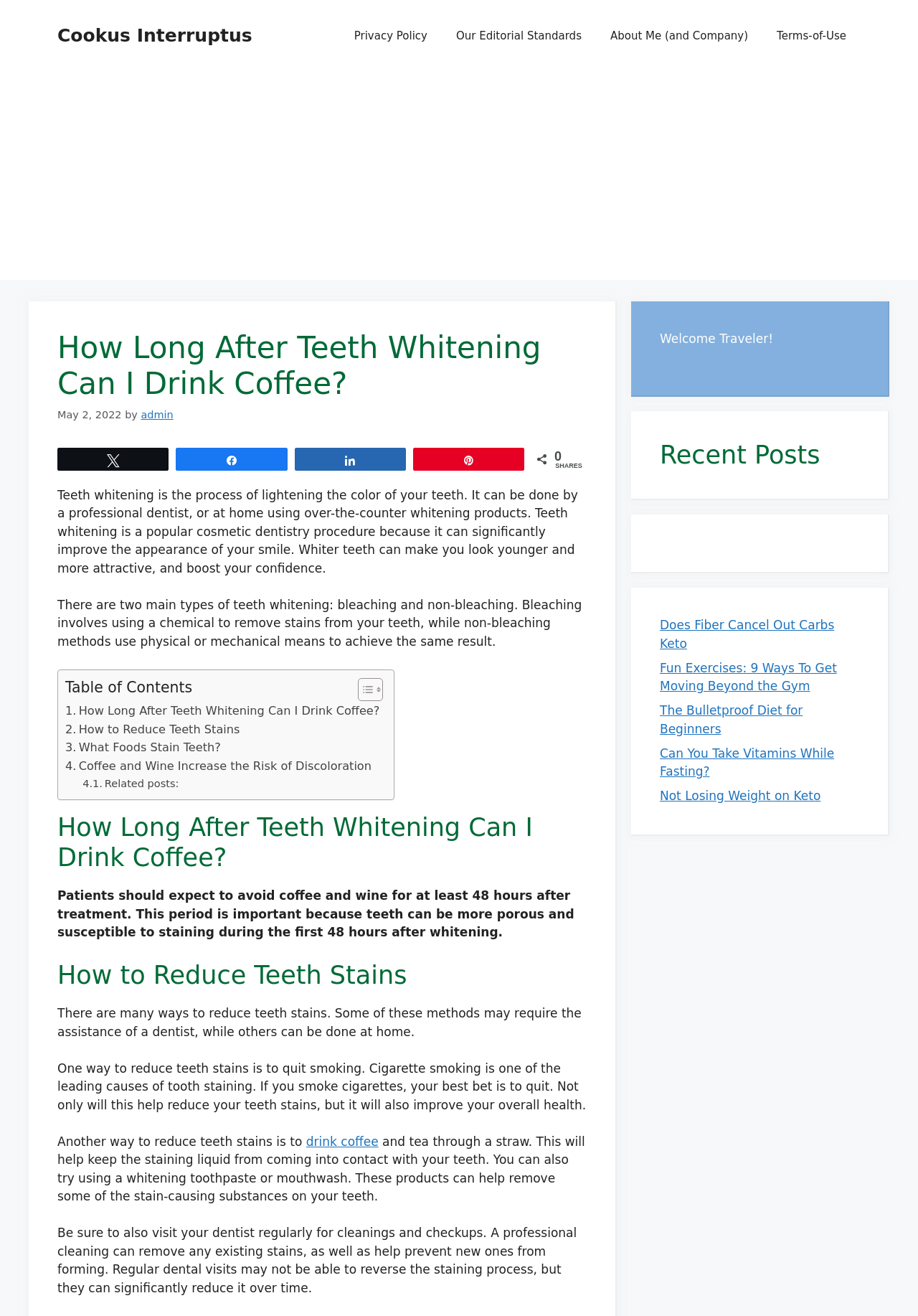Find the bounding box of the element with the following description: "< Back". The coordinates must be four float numbers between 0 and 1, formatted as [left, top, right, bottom].

None